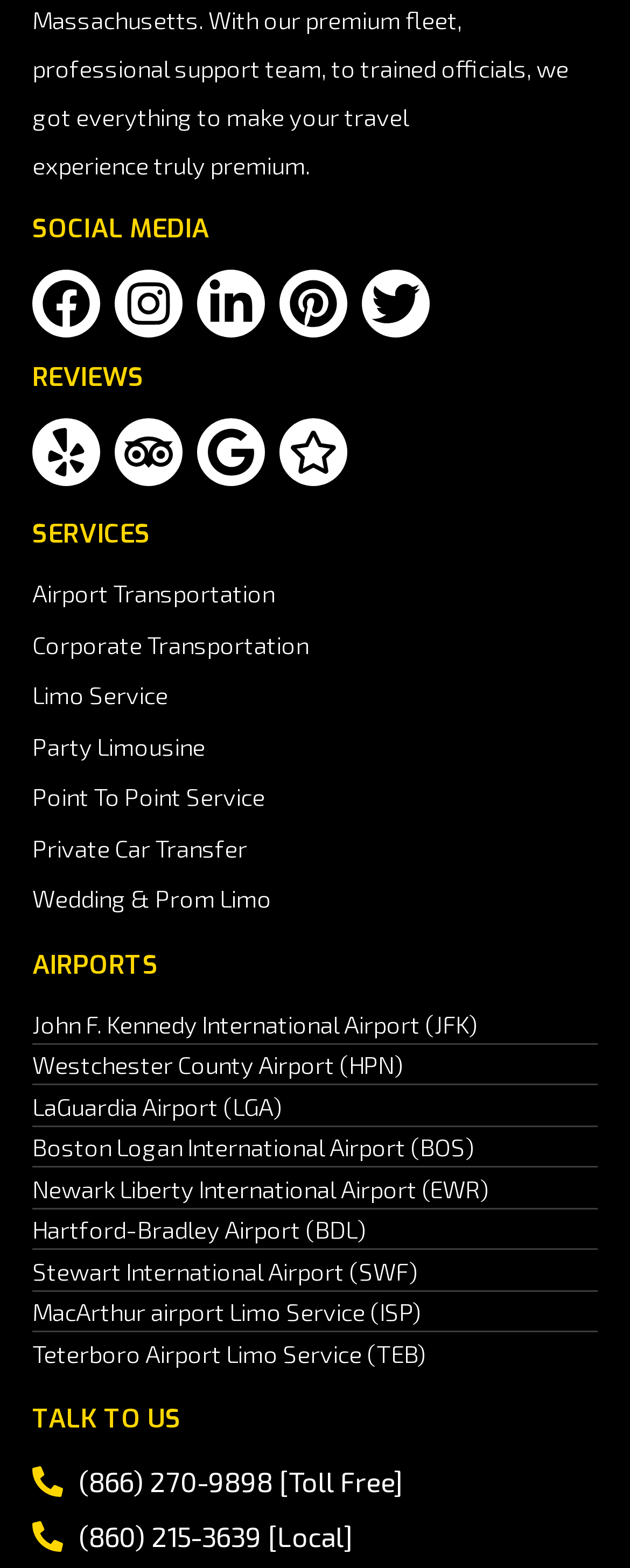Please identify the bounding box coordinates of where to click in order to follow the instruction: "Contact us using toll-free number".

[0.051, 0.932, 0.949, 0.958]